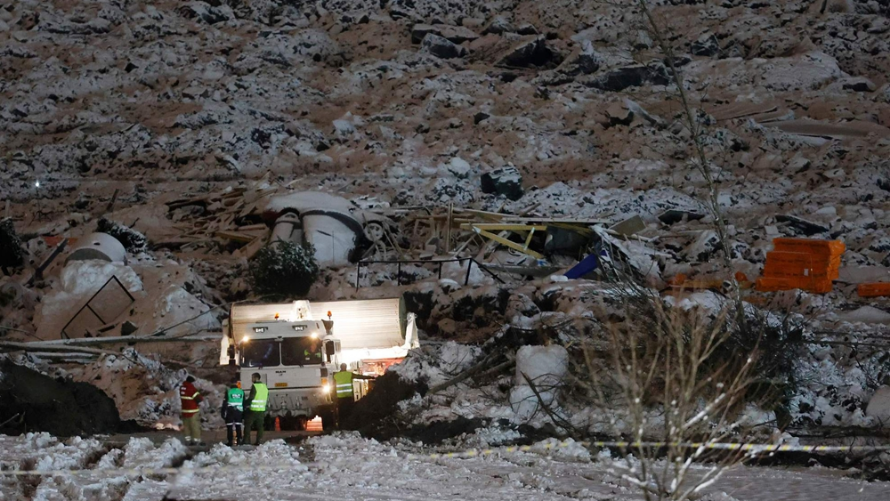What was the impact of the landslide on homes?
Provide an in-depth and detailed explanation in response to the question.

According to the caption, the landslide had a considerable impact, burying homes and shifting them hundreds of meters under a torrent of mud, which suggests the massive scale of destruction caused by the landslide.